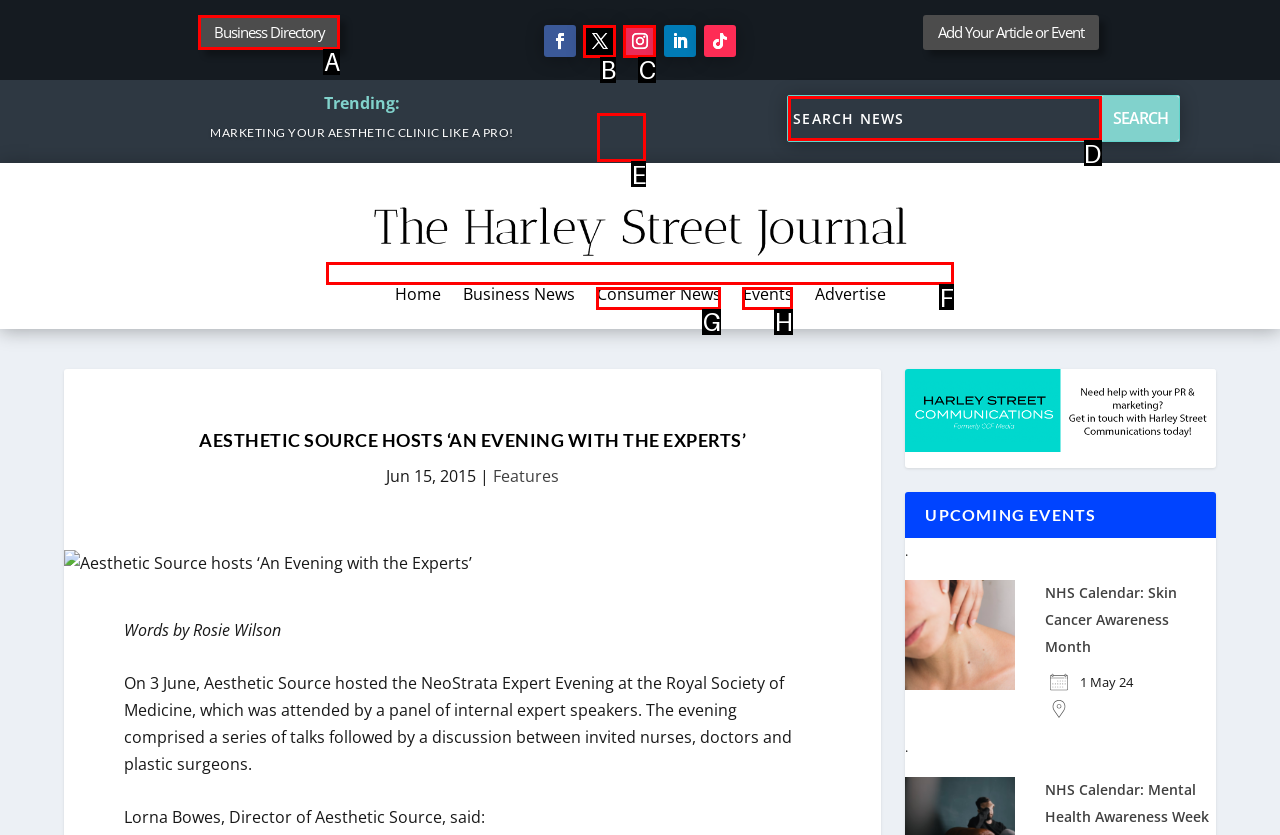From the given choices, which option should you click to complete this task: Click on the logo? Answer with the letter of the correct option.

F